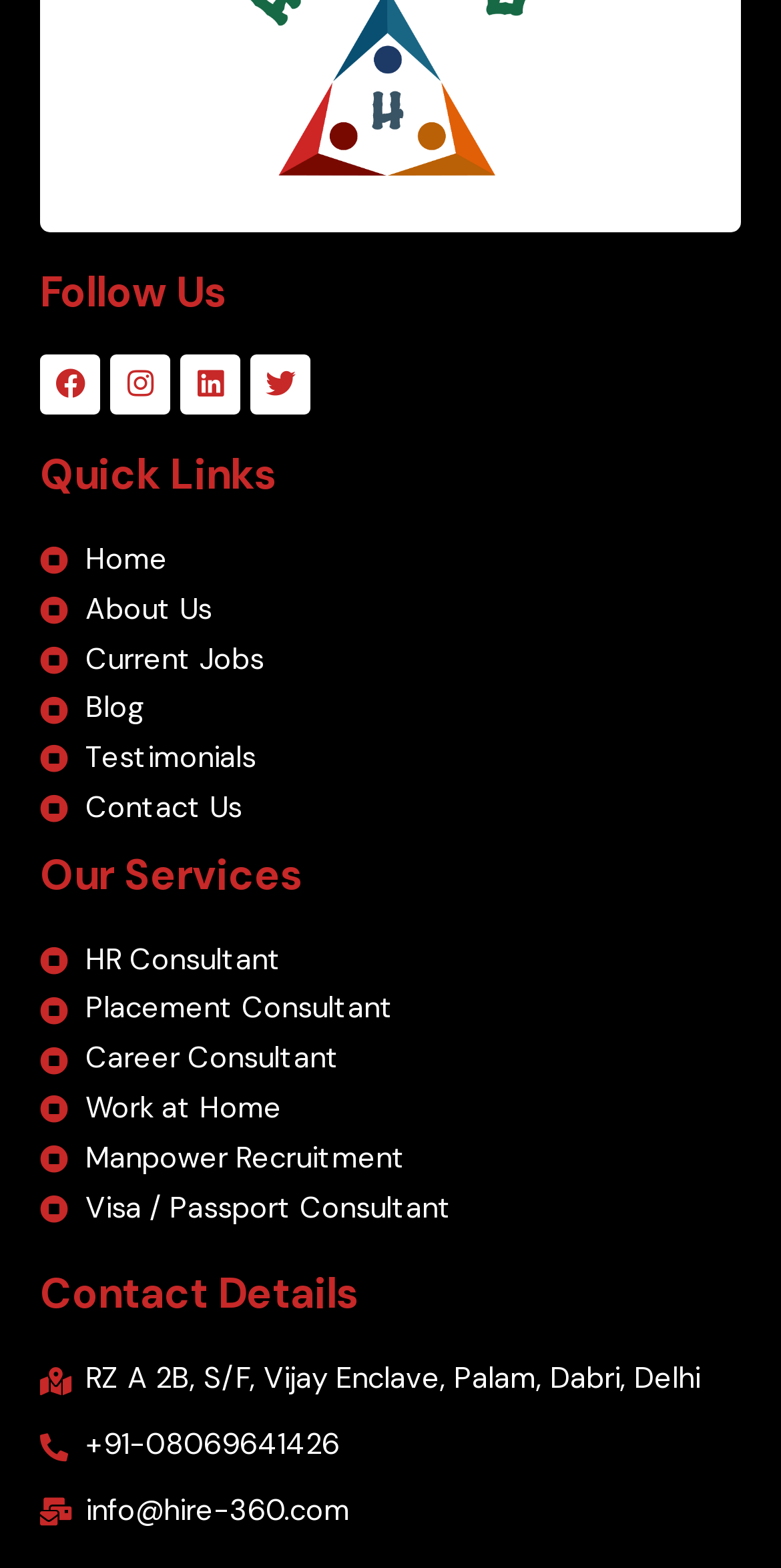Consider the image and give a detailed and elaborate answer to the question: 
What is the email address listed in the 'Contact Details' section?

The 'Contact Details' section provides contact information, including an email address, which is info@hire-360.com.